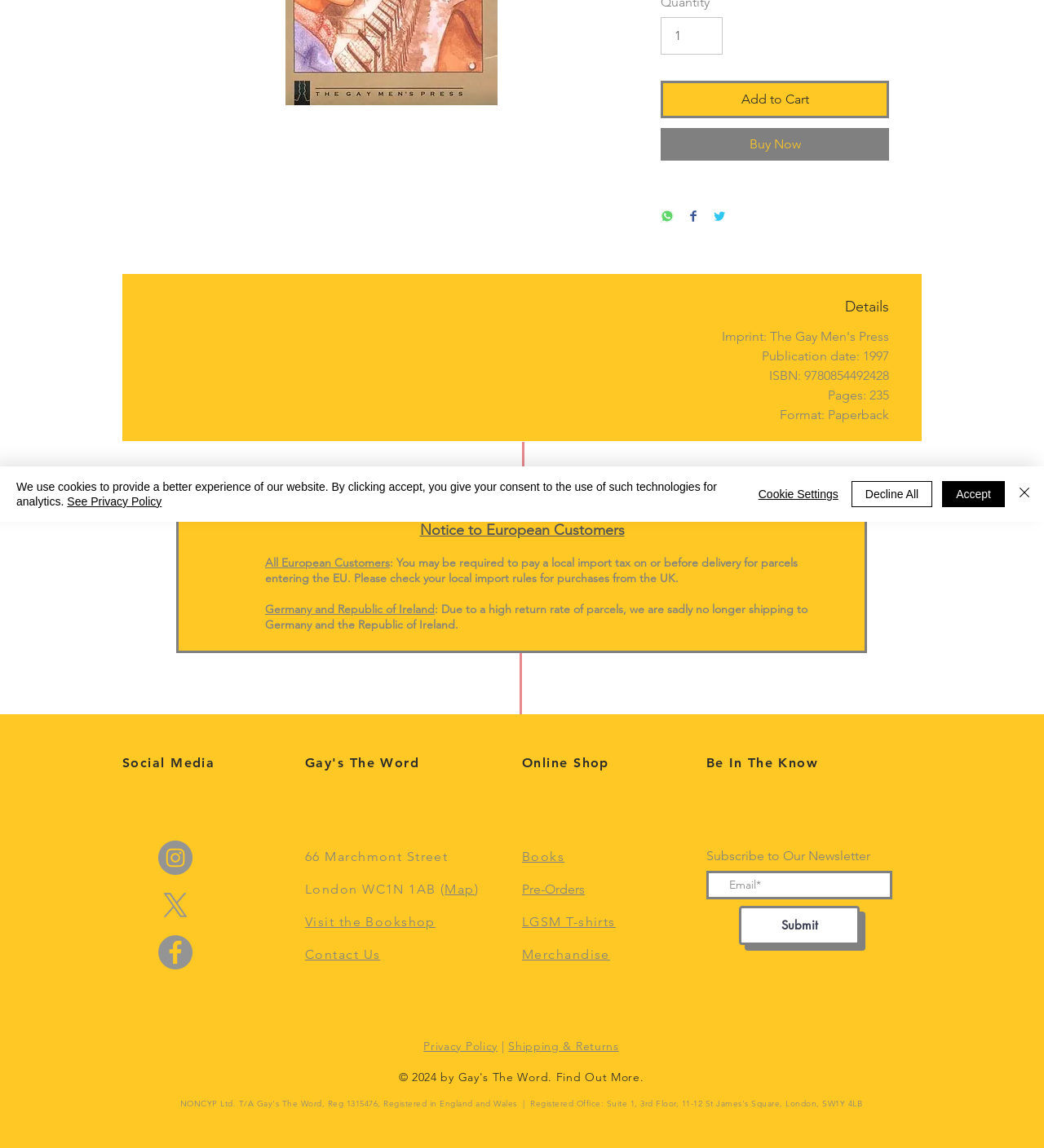Based on the description "Add to Cart", find the bounding box of the specified UI element.

[0.633, 0.07, 0.852, 0.103]